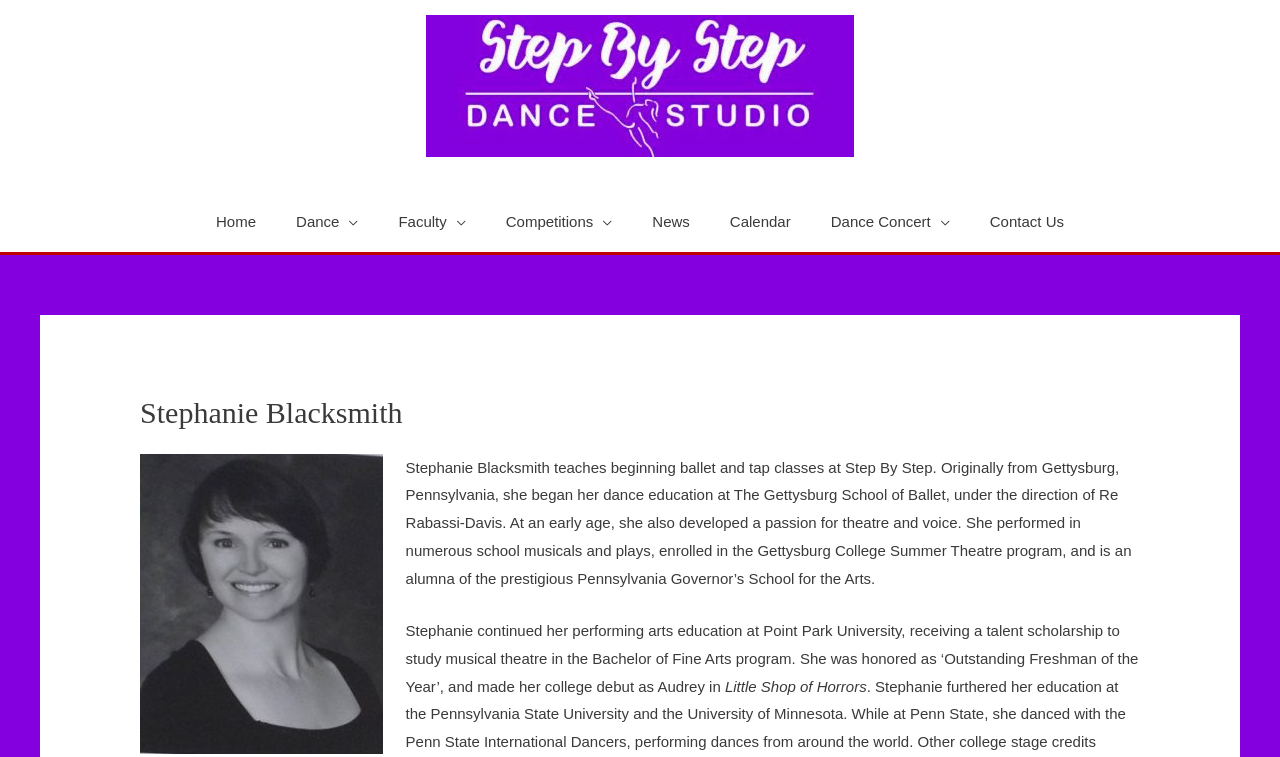Find the bounding box coordinates for the area that must be clicked to perform this action: "Go to the 'Contact Us' page".

[0.758, 0.254, 0.847, 0.333]